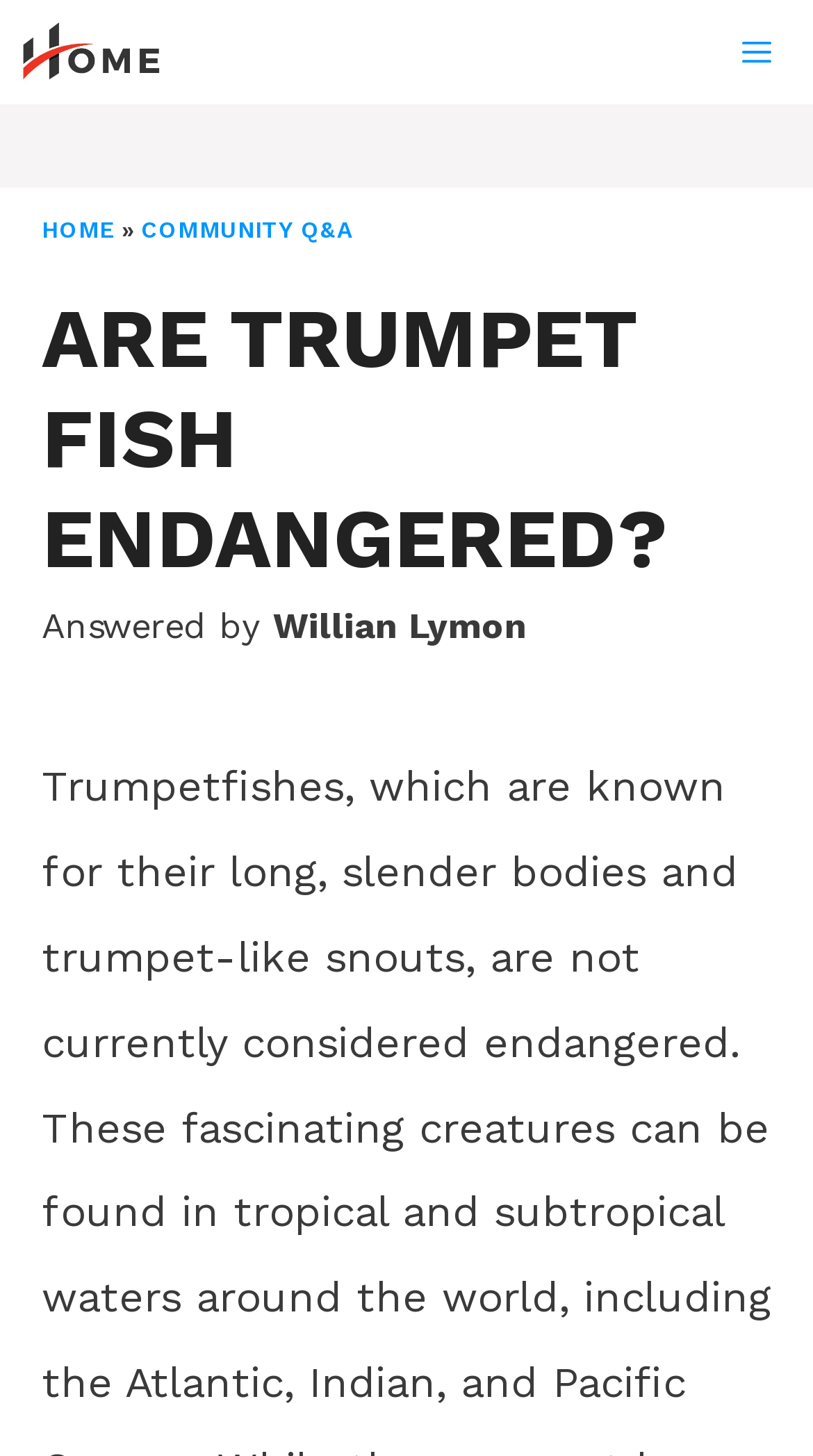Answer the following query with a single word or phrase:
Who answered the question about trumpet fish?

Willian Lymon